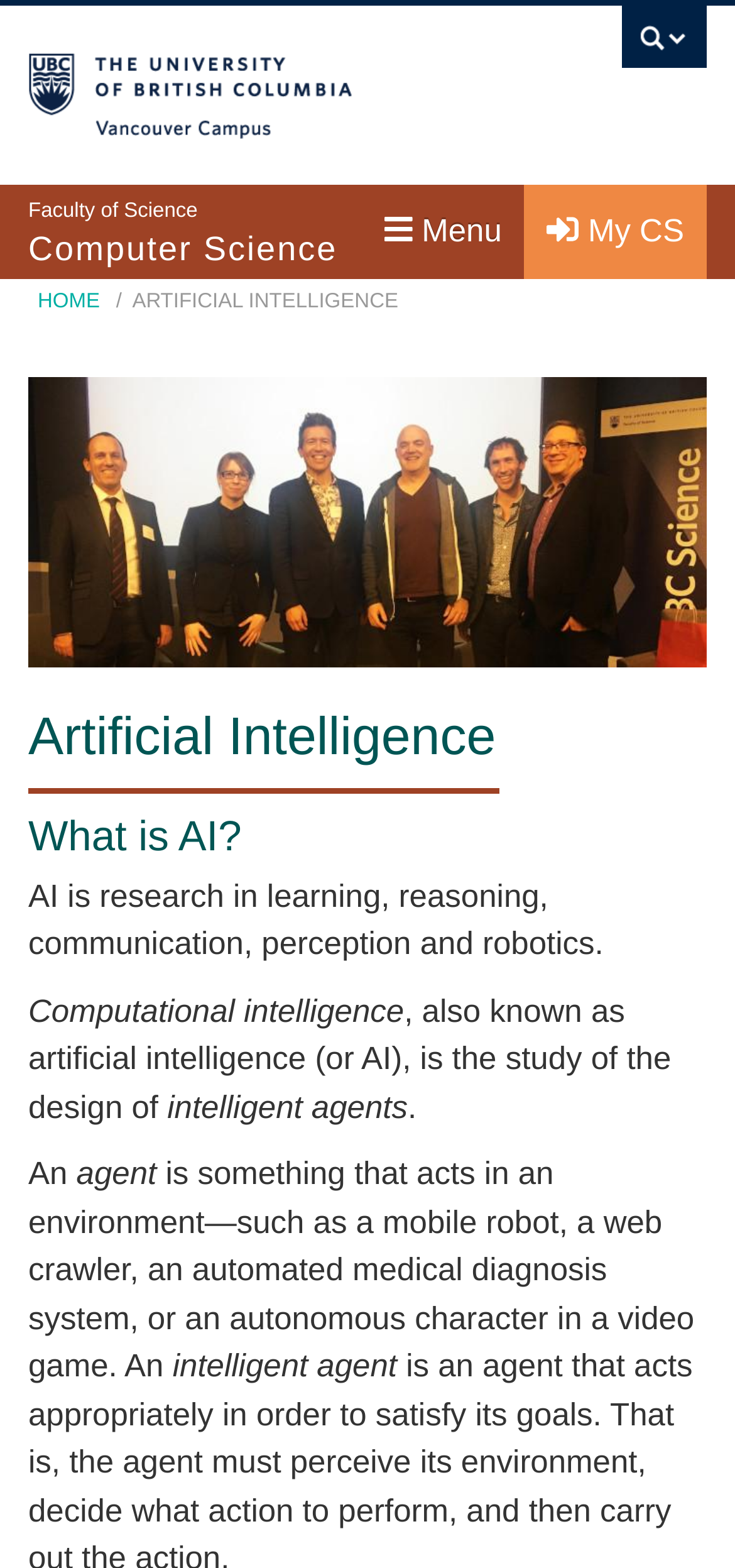Generate a thorough description of the webpage.

This webpage is about Artificial Intelligence (AI) and is part of the University of British Columbia's Computer Science department. At the top left, there is a search bar and a link to the University of British Columbia's main page. To the right of the search bar, there is a button labeled "UBC Search" and a link to "My CS". Below these elements, there is a menu with the label "Menu" and a navigation menu with several links, including "About", "People", "Undergrads", "Grads", "Research", "News & Events", "Industry & Alumni", "Jobs & Careers", and "Engage".

Below the navigation menu, there is a breadcrumb navigation section with links to "HOME" and "ARTIFICIAL INTELLIGENCE". Following this, there is a header section with a figure containing an image labeled "AI Panel". The main content of the page is divided into sections, with headings "Artificial Intelligence", "What is AI?", and several paragraphs of text describing AI as research in learning, reasoning, communication, perception, and robotics. The text also explains that AI is the study of designing intelligent agents that can act in an environment.